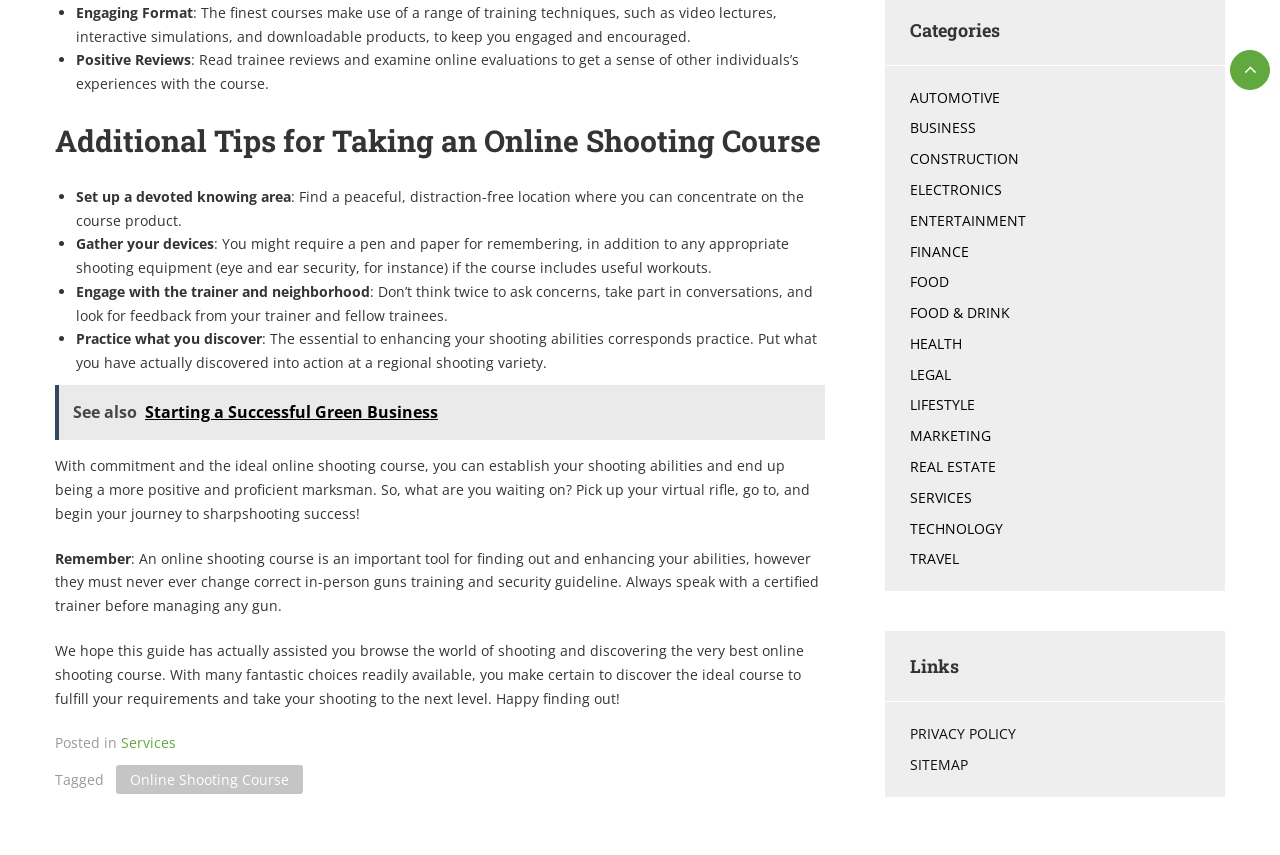Identify the bounding box coordinates for the element you need to click to achieve the following task: "Read 'Additional Tips for Taking an Online Shooting Course'". Provide the bounding box coordinates as four float numbers between 0 and 1, in the form [left, top, right, bottom].

[0.043, 0.141, 0.645, 0.187]